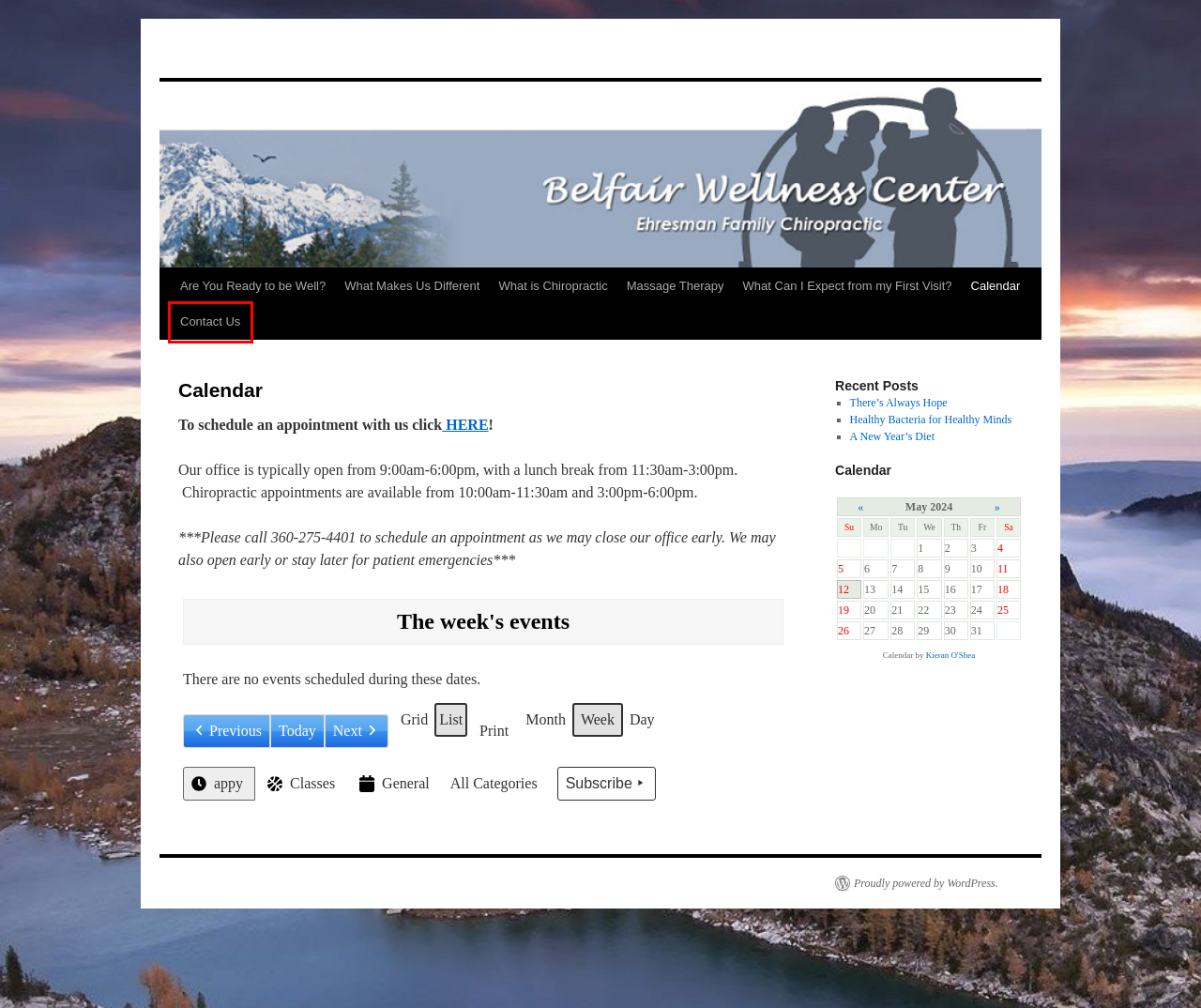Check out the screenshot of a webpage with a red rectangle bounding box. Select the best fitting webpage description that aligns with the new webpage after clicking the element inside the bounding box. Here are the candidates:
A. What Makes Us Different |
B. Massage Therapy |
C. Contact Us |
D. A New Year’s Diet |
E. Personal Website of Kieran O'Shea
F. - Calendar: Print View
G. There’s Always Hope |
H. What is Chiropractic |

C